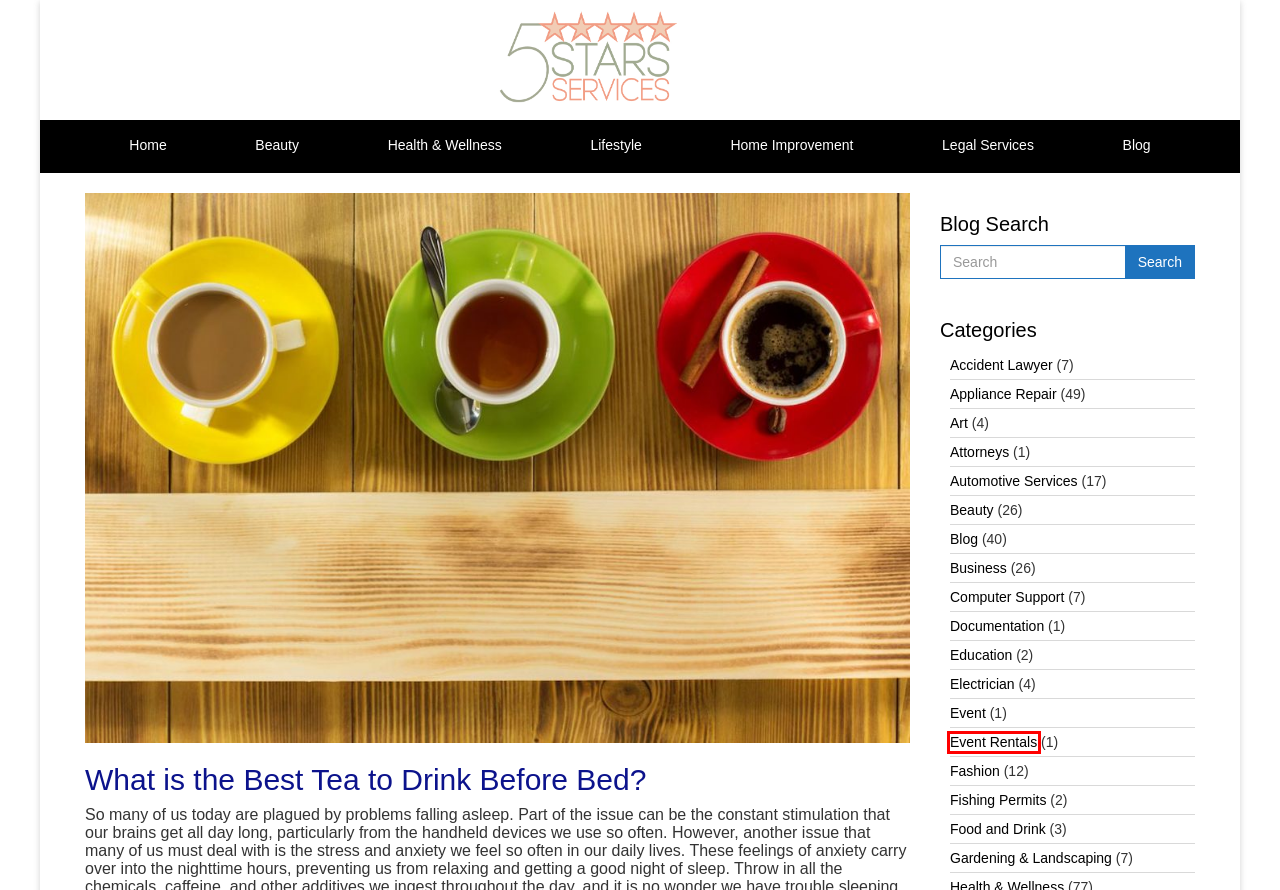Review the screenshot of a webpage that includes a red bounding box. Choose the webpage description that best matches the new webpage displayed after clicking the element within the bounding box. Here are the candidates:
A. Accident Lawyer Archives - 5 Stars Services Blog
B. Event Rentals Archives - 5 Stars Services Blog
C. Attorneys Archives - 5 Stars Services Blog
D. Automotive Services Archives - 5 Stars Services Blog
E. Event Archives - 5 Stars Services Blog
F. 5 Stars Services Lifestyle Concierge | Fashion, Travel, Nightlife, Pop Culture & More
G. Appliance Repair Archives - 5 Stars Services Blog
H. Documentation Archives - 5 Stars Services Blog

B